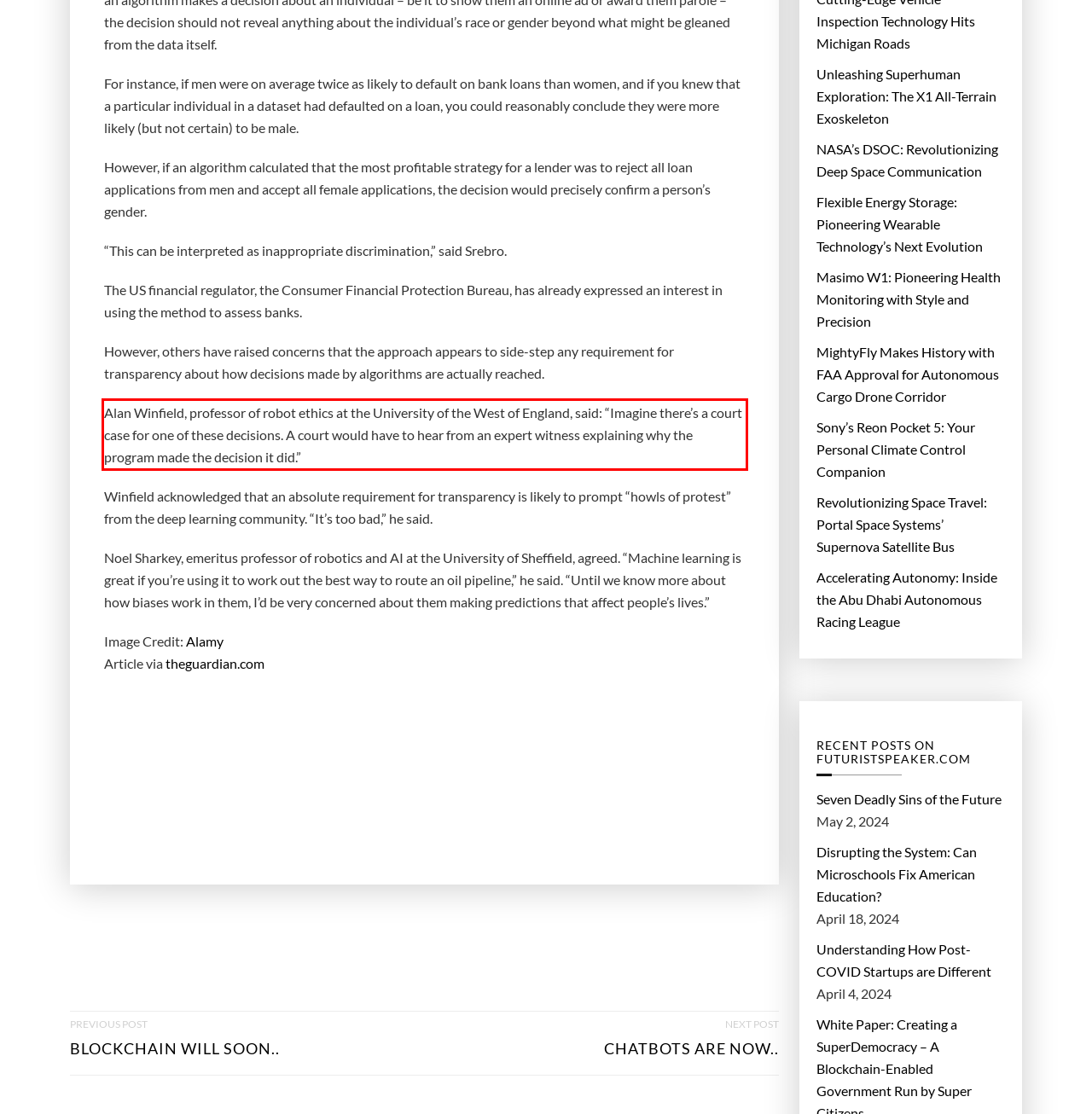Analyze the webpage screenshot and use OCR to recognize the text content in the red bounding box.

Alan Winfield, professor of robot ethics at the University of the West of England, said: “Imagine there’s a court case for one of these decisions. A court would have to hear from an expert witness explaining why the program made the decision it did.”